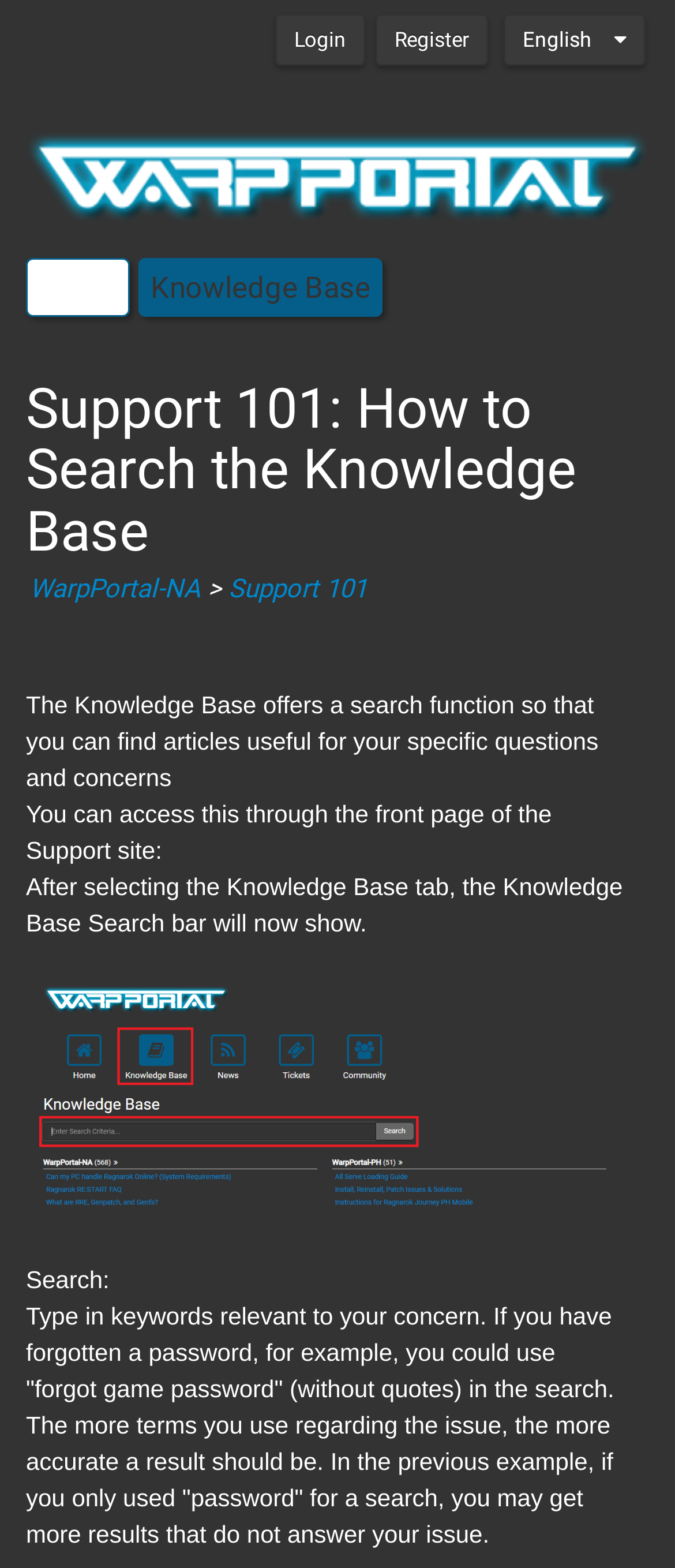Where can the Knowledge Base Search bar be accessed?
Observe the image and answer the question with a one-word or short phrase response.

Front page of the Support site